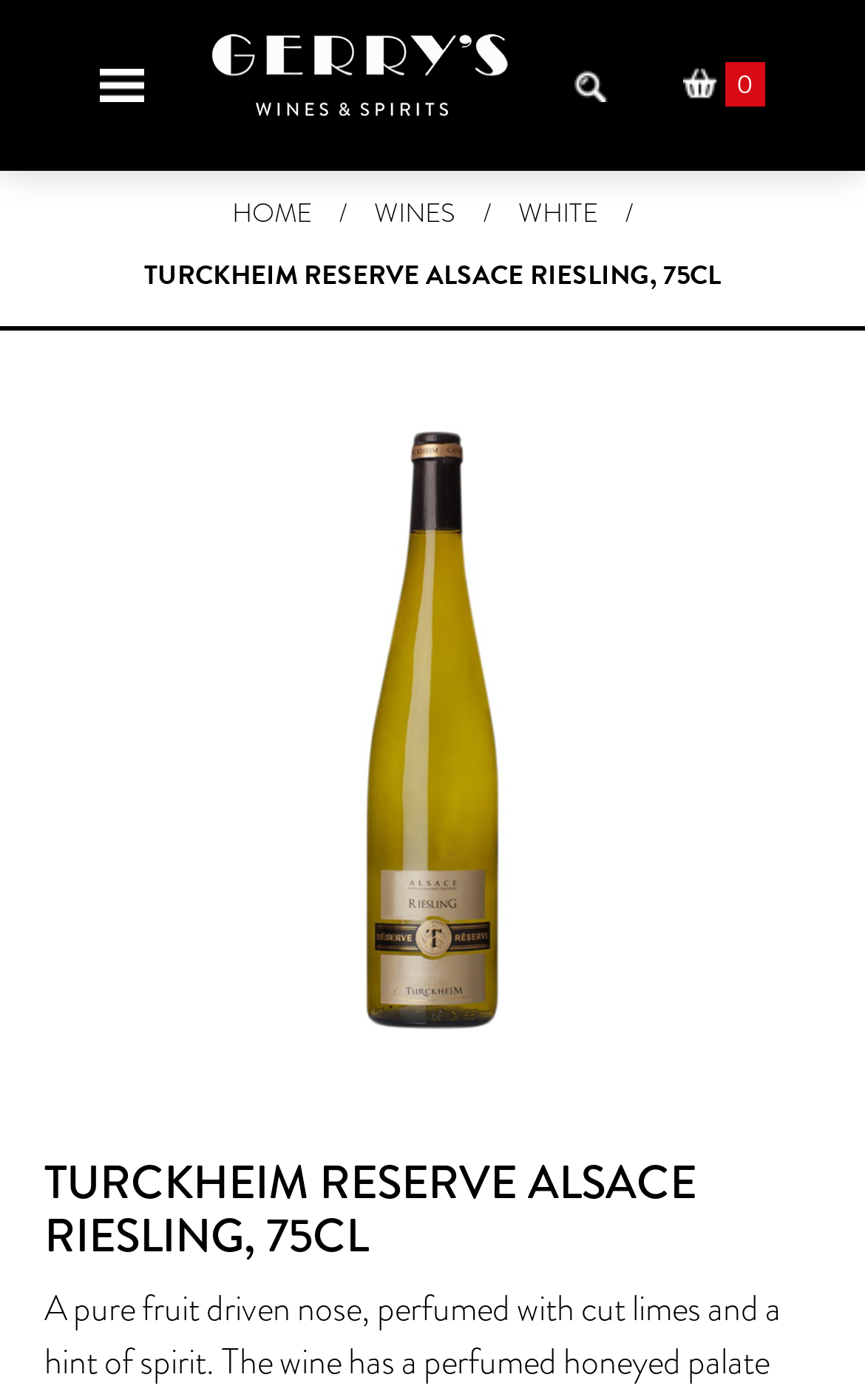What is the name of the online store?
Using the image as a reference, answer the question with a short word or phrase.

Gerry's Wines & Spirits